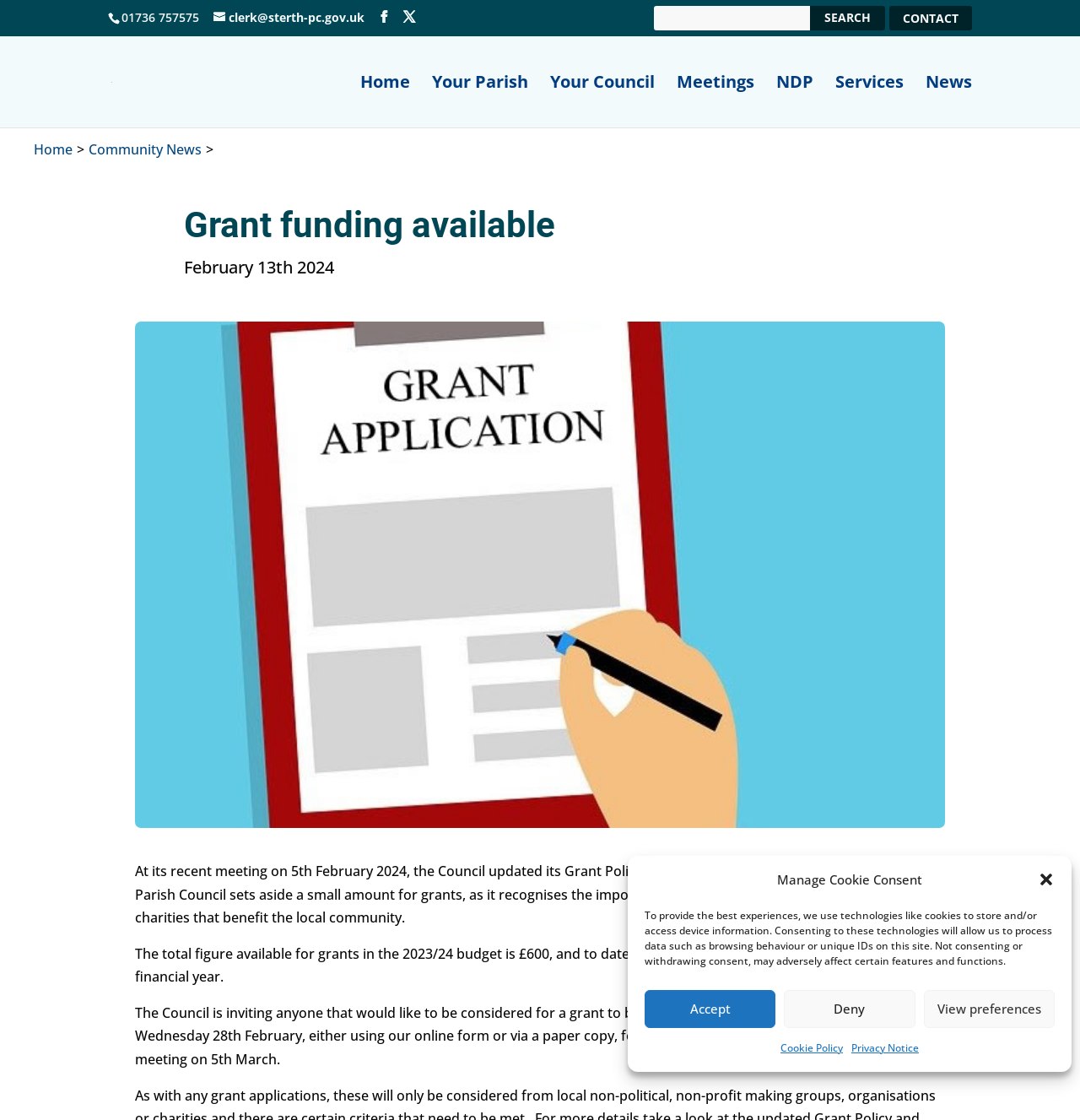What is the phone number of St Erth Parish Council?
Could you give a comprehensive explanation in response to this question?

I found the phone number by looking at the top section of the webpage, where the contact information is usually displayed. The phone number is written in a static text element as '01736 757575'.